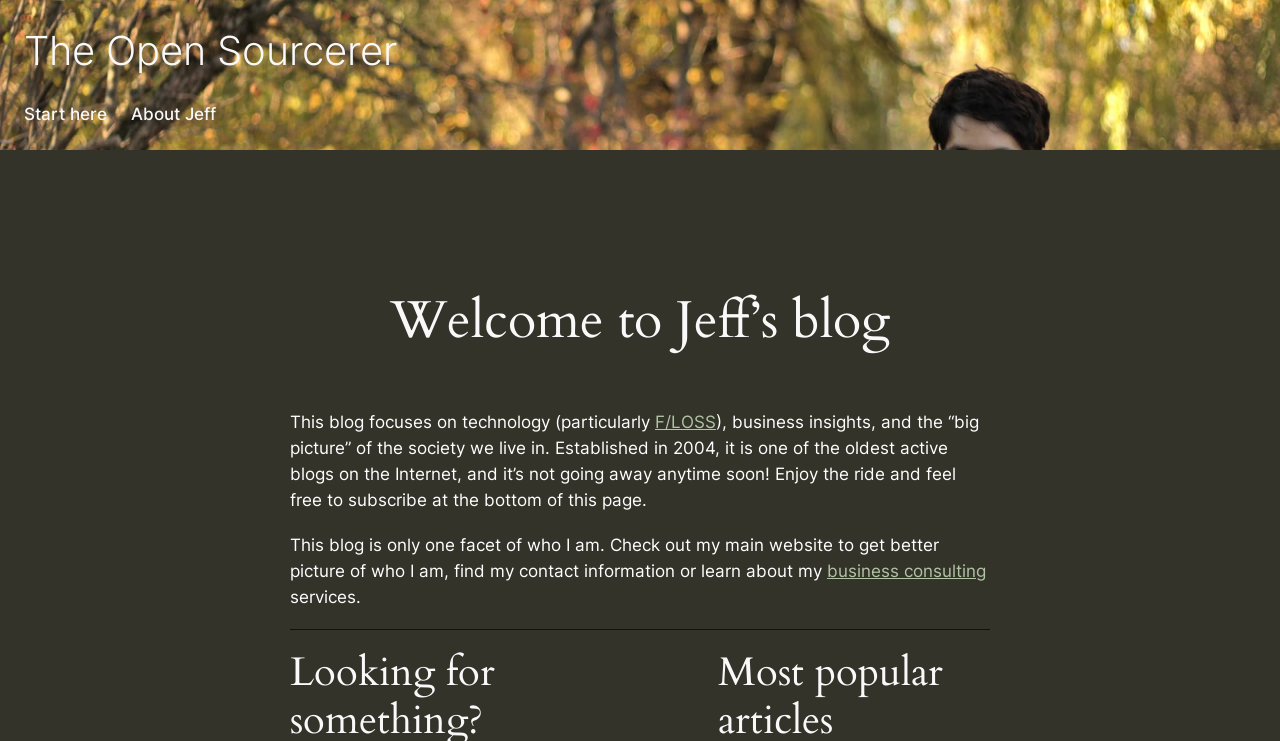Given the element description "business consulting", identify the bounding box of the corresponding UI element.

[0.646, 0.757, 0.77, 0.784]